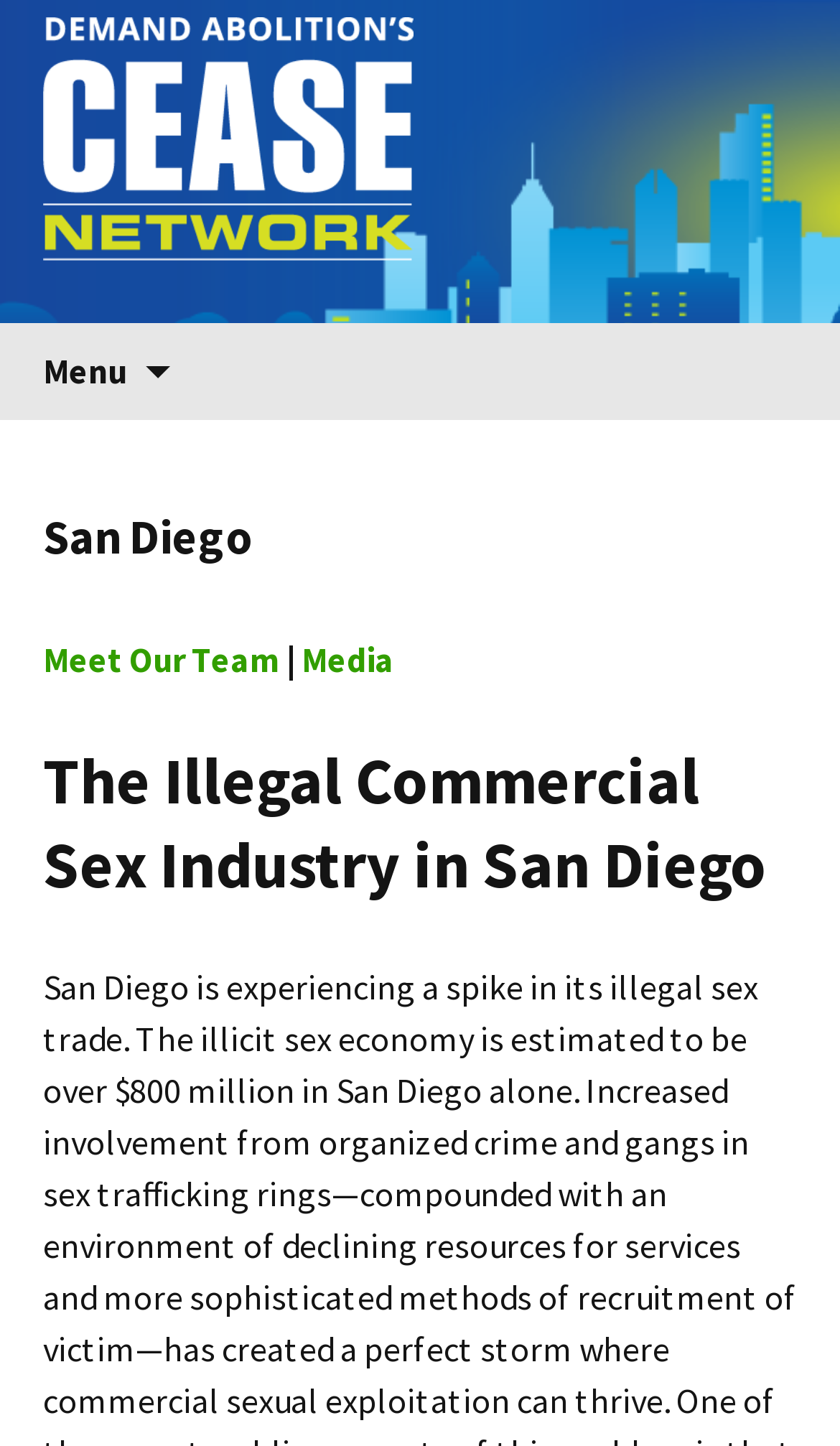How many main sections are there in the webpage? Based on the image, give a response in one word or a short phrase.

Three